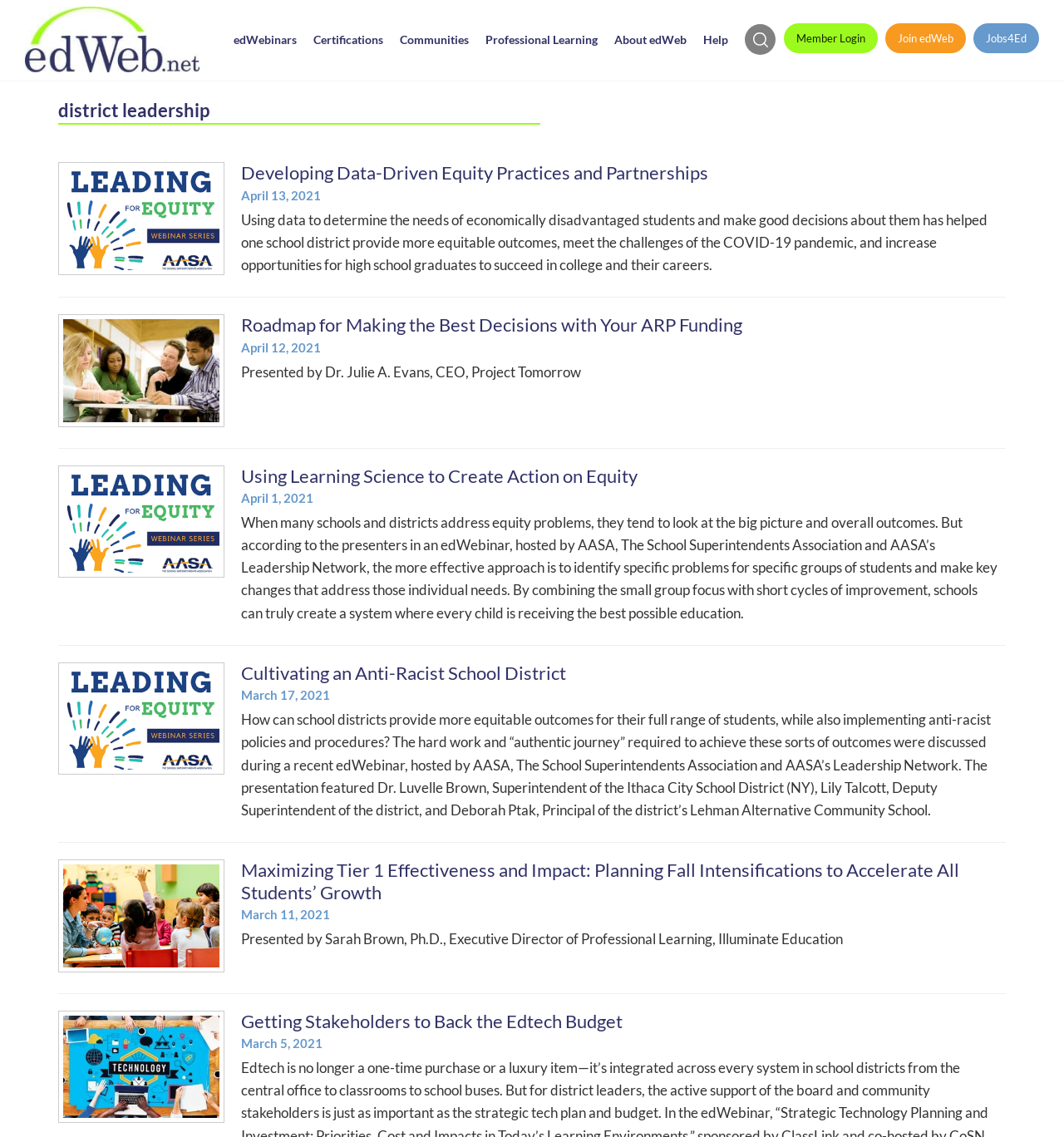How many links are there in the top navigation bar?
Please respond to the question with a detailed and well-explained answer.

The top navigation bar contains links to 'edWebinars', 'Certifications', 'Communities', 'Professional Learning', 'About edWeb', 'Help', and 'Member Login', which makes a total of 7 links.